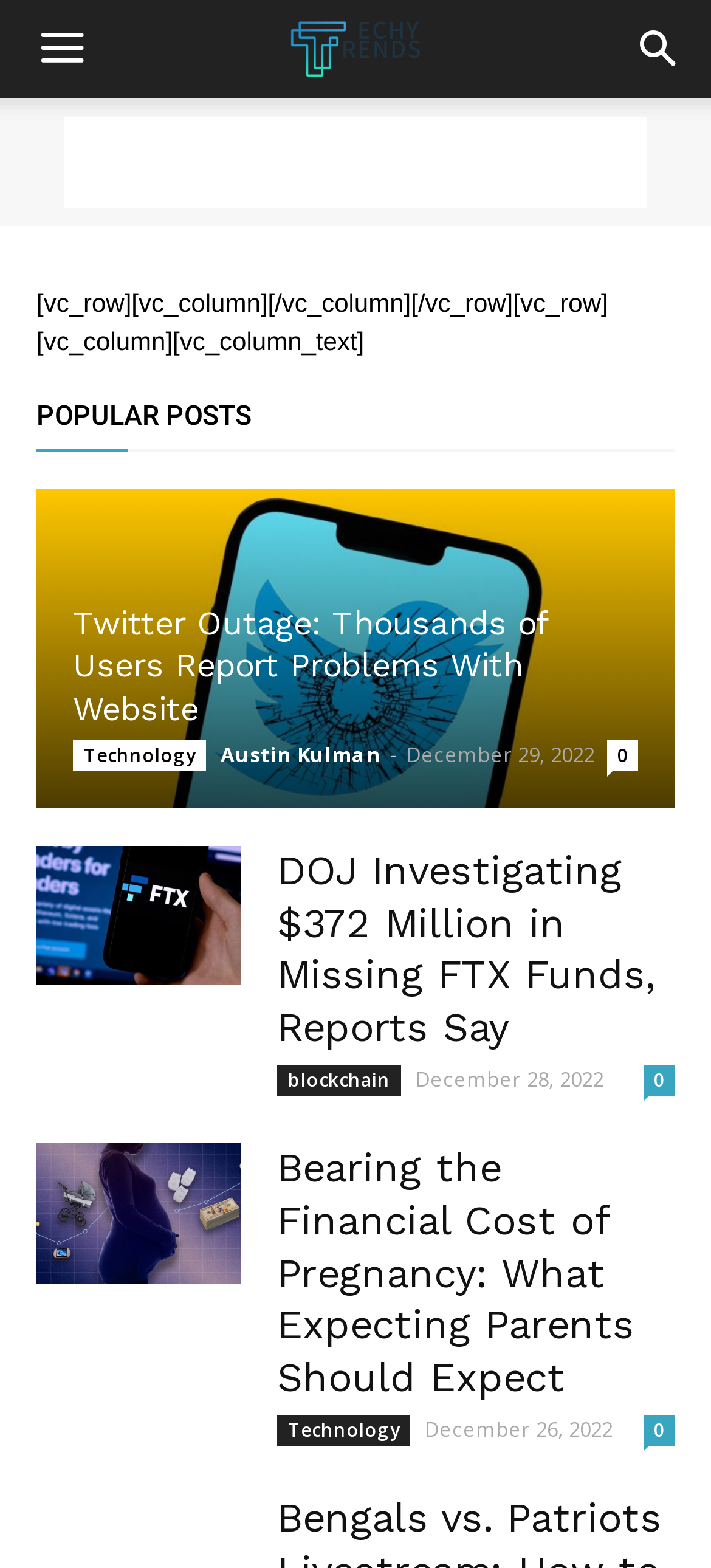What is the category of the first popular post?
Using the visual information, respond with a single word or phrase.

Twitter Outage